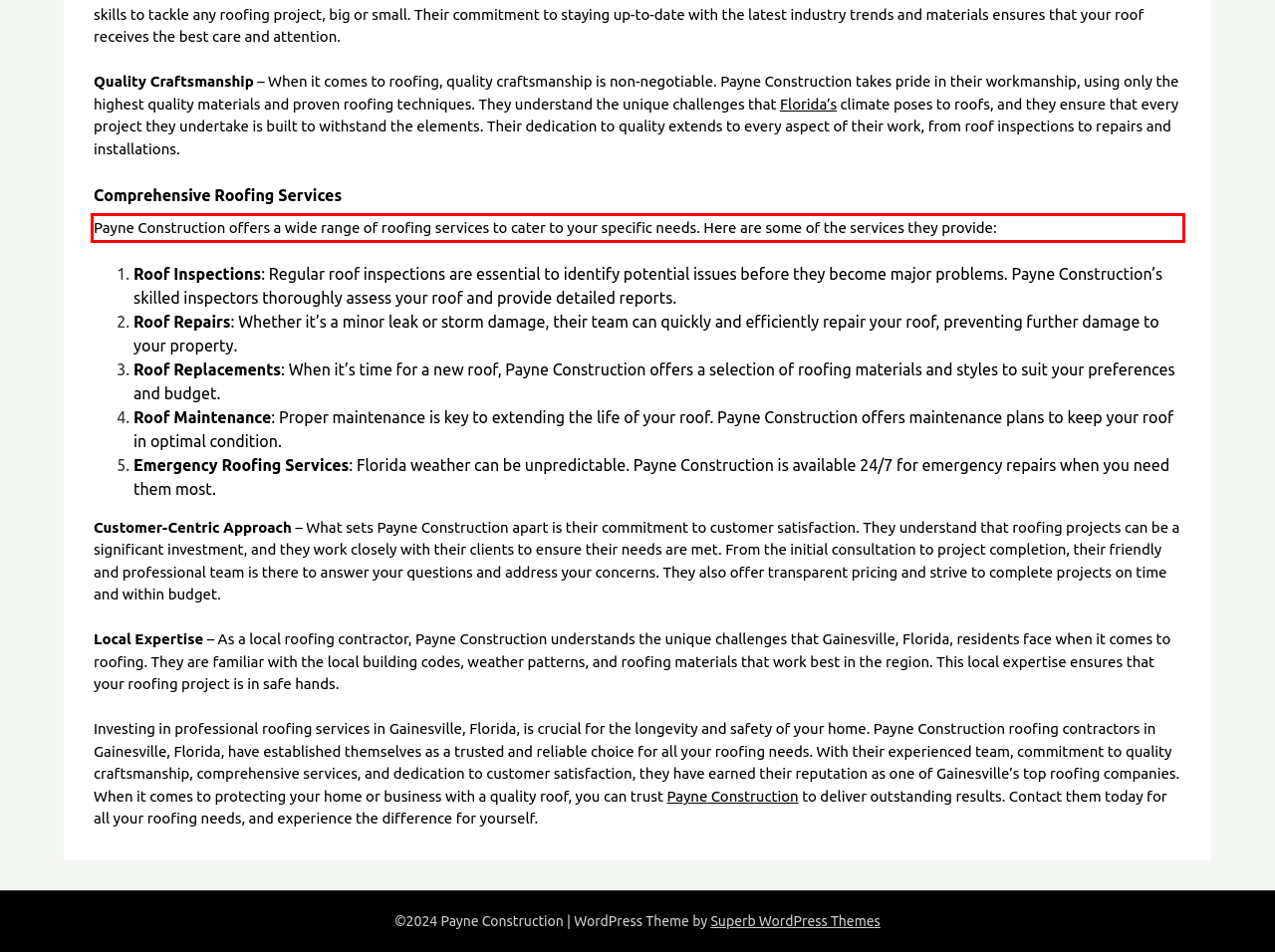Please use OCR to extract the text content from the red bounding box in the provided webpage screenshot.

Payne Construction offers a wide range of roofing services to cater to your specific needs. Here are some of the services they provide: